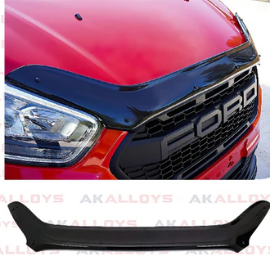Generate an elaborate caption for the given image.

This image features the **Ford Custom STX Bonnet Guard Protector** presented in a sleek black finish. It showcases a close-up of the bonnet guard installed on a red Ford vehicle, emphasizing its design and fit. The guard is designed to protect the vehicle's bonnet from debris and environmental damage, ensuring both style and durability. Below the vehicle image, the product is highlighted, demonstrating how it enhances the overall look of the car while providing necessary protection. The product is available for **£71.56**, making it a valuable addition for Ford Custom owners looking to maintain their vehicle's aesthetics and integrity.